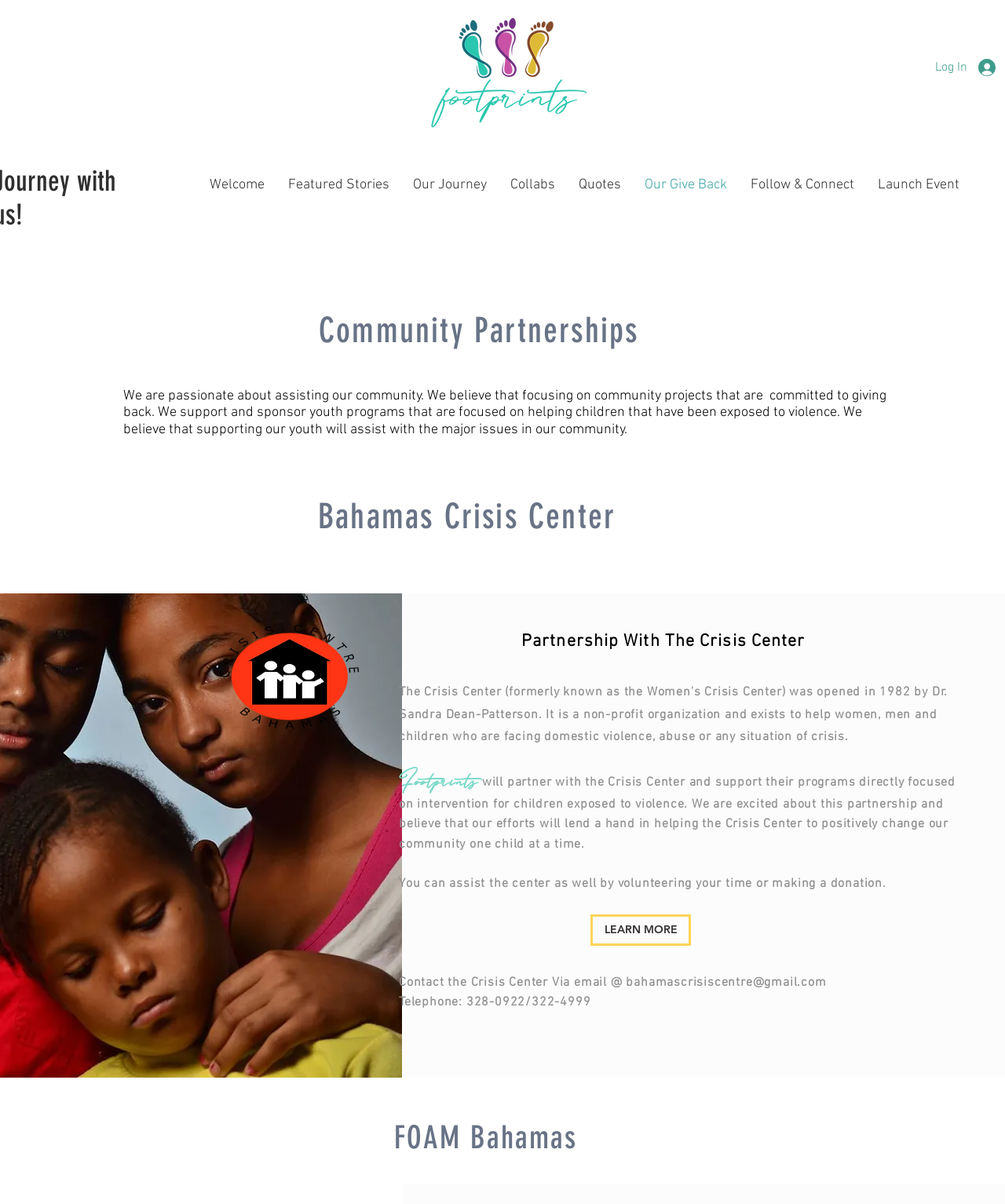Extract the bounding box coordinates for the described element: "Featured Stories". The coordinates should be represented as four float numbers between 0 and 1: [left, top, right, bottom].

[0.275, 0.136, 0.399, 0.171]